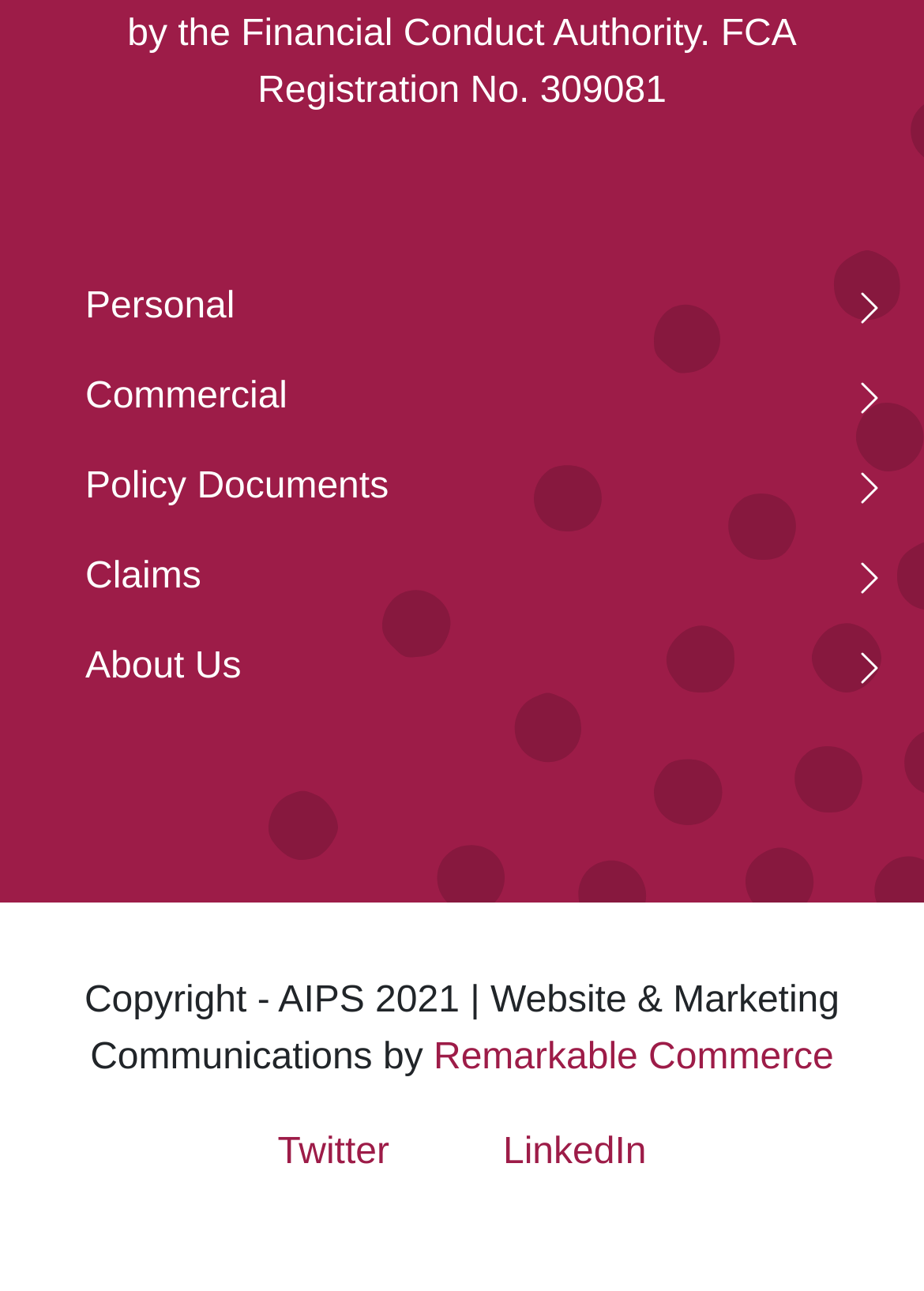Identify the coordinates of the bounding box for the element that must be clicked to accomplish the instruction: "Go to About Us".

[0.038, 0.482, 0.962, 0.551]